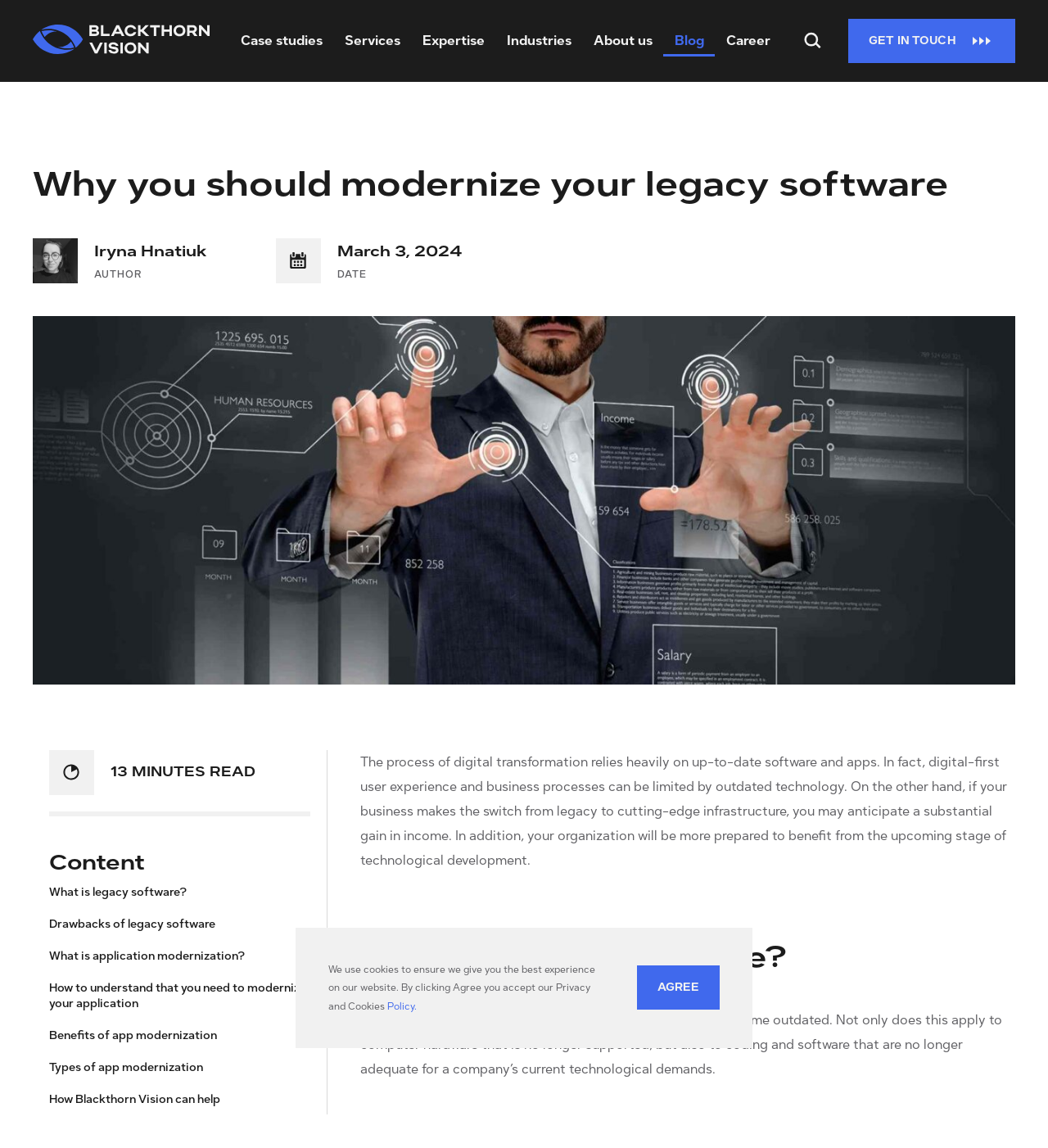What is the author's name of the article?
Carefully examine the image and provide a detailed answer to the question.

The author's name is mentioned in the link 'Iryna Hnatiuk AUTHOR' below the article title, which suggests that Iryna Hnatiuk is the author of the article.